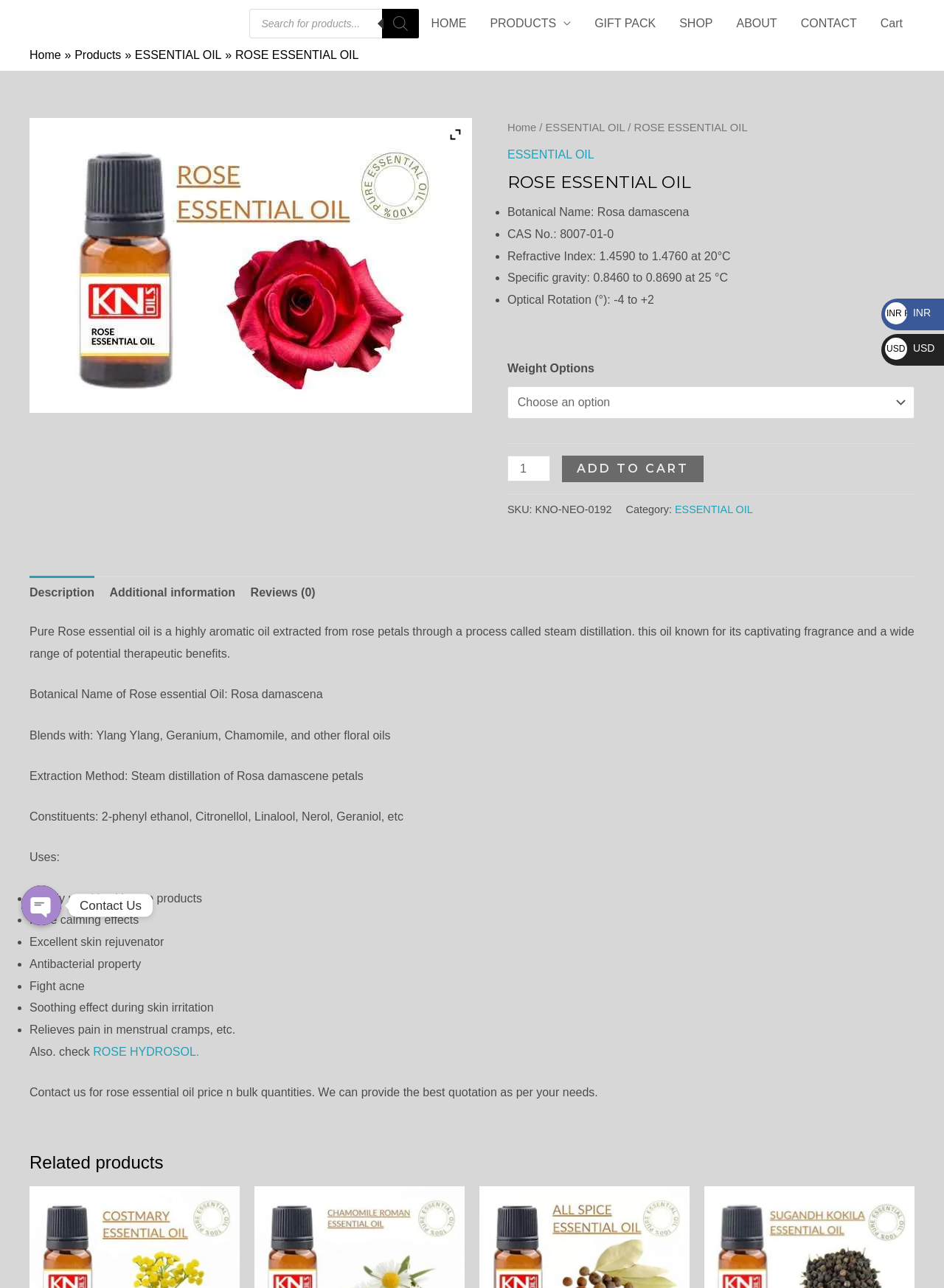Find and specify the bounding box coordinates that correspond to the clickable region for the instruction: "Register".

None